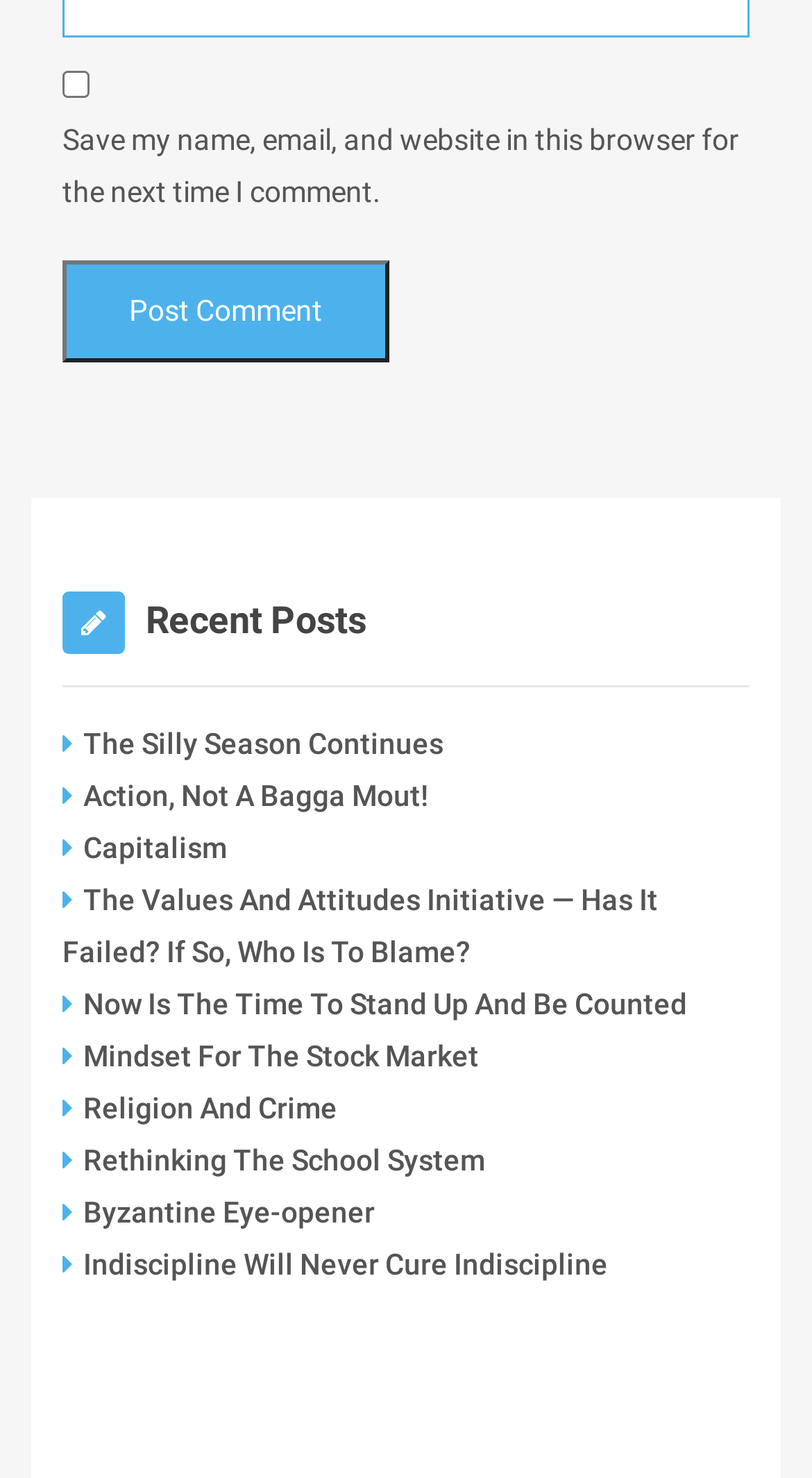Determine the bounding box coordinates for the area you should click to complete the following instruction: "Check the checkbox to save your name and email".

[0.077, 0.048, 0.11, 0.067]